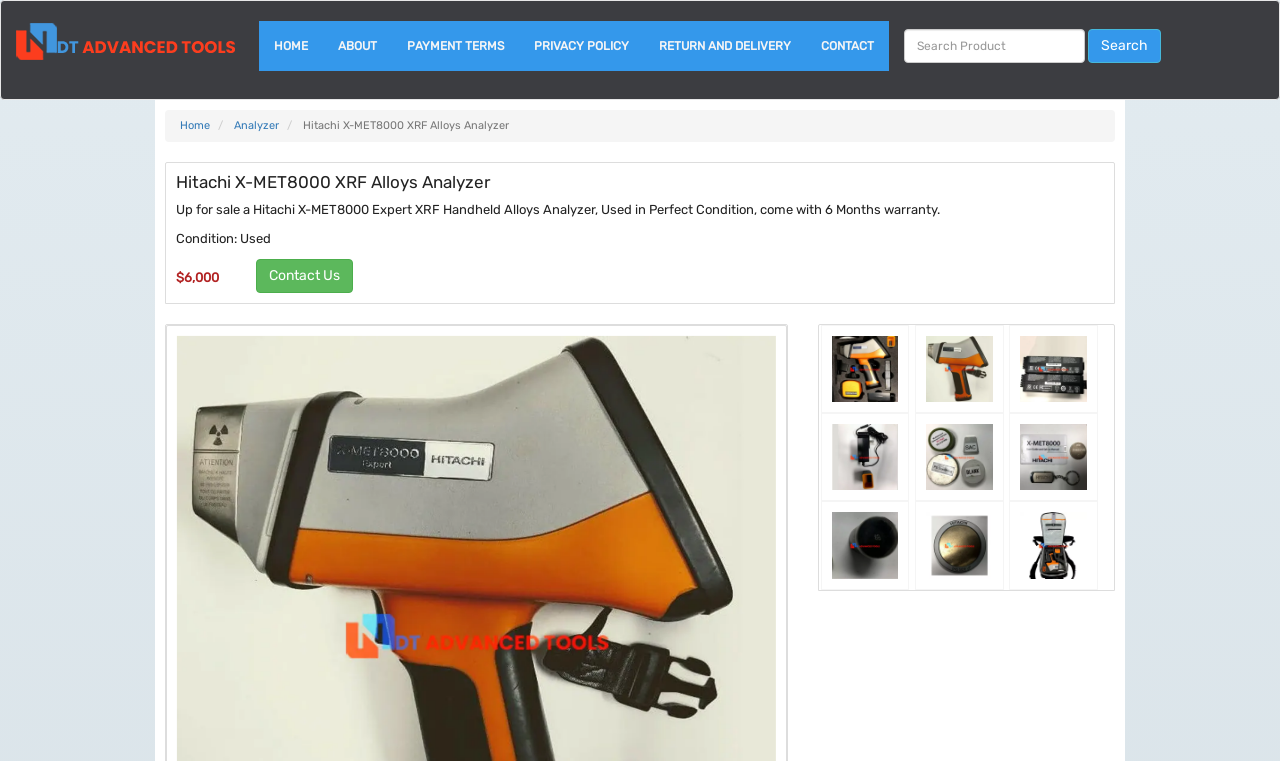Find the bounding box coordinates for the area that must be clicked to perform this action: "Click the HOME link".

[0.202, 0.028, 0.252, 0.093]